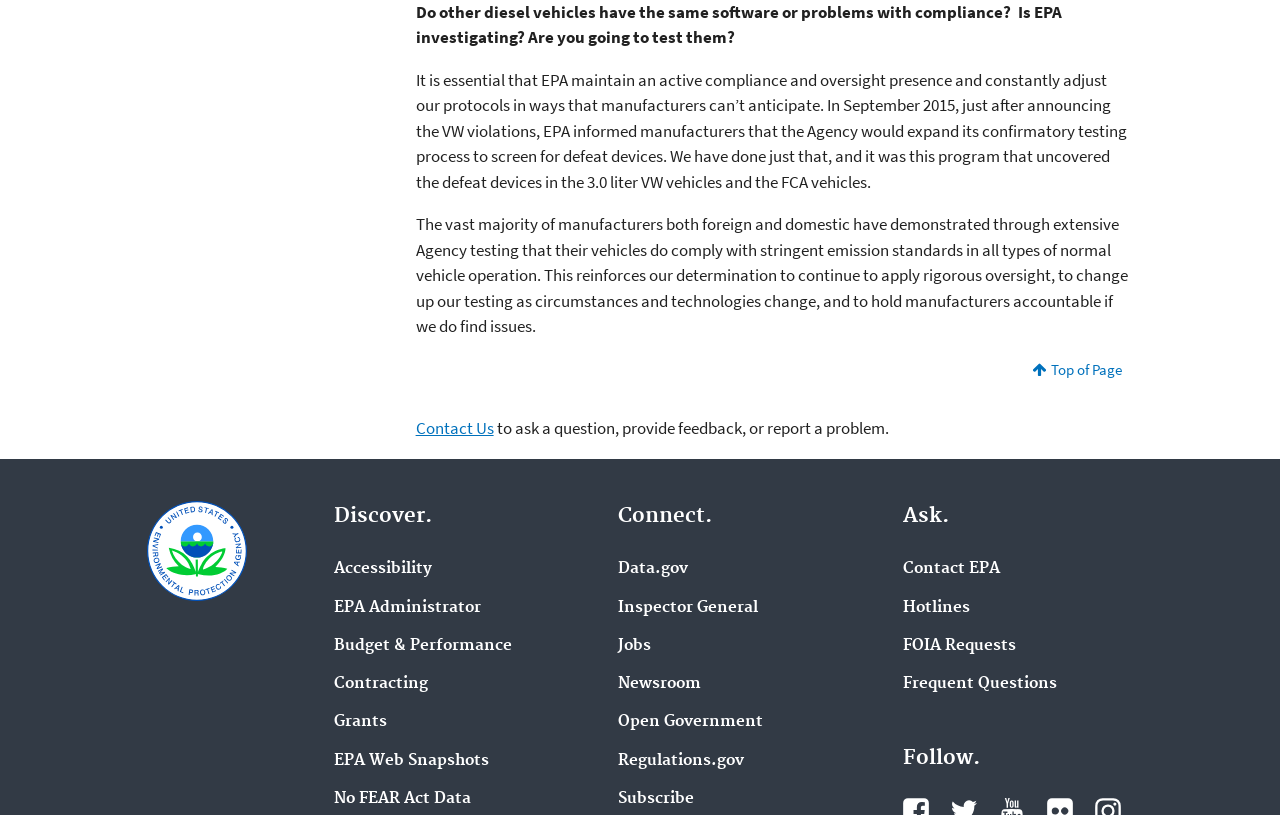Provide the bounding box coordinates of the area you need to click to execute the following instruction: "Click 'Top of Page'".

[0.803, 0.442, 0.879, 0.465]